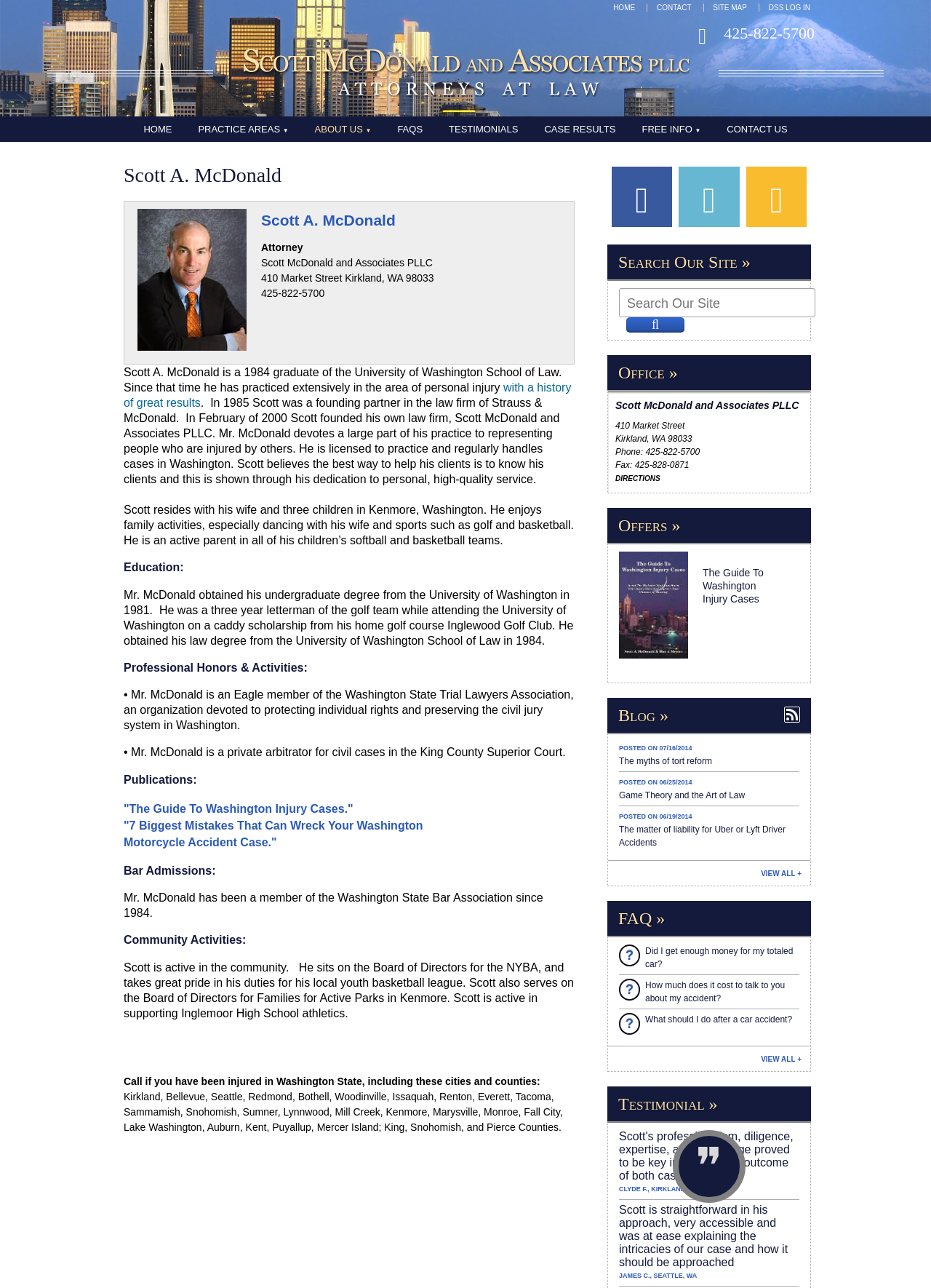Locate the bounding box coordinates of the element that should be clicked to fulfill the instruction: "View the attorney's profile".

[0.28, 0.164, 0.441, 0.177]